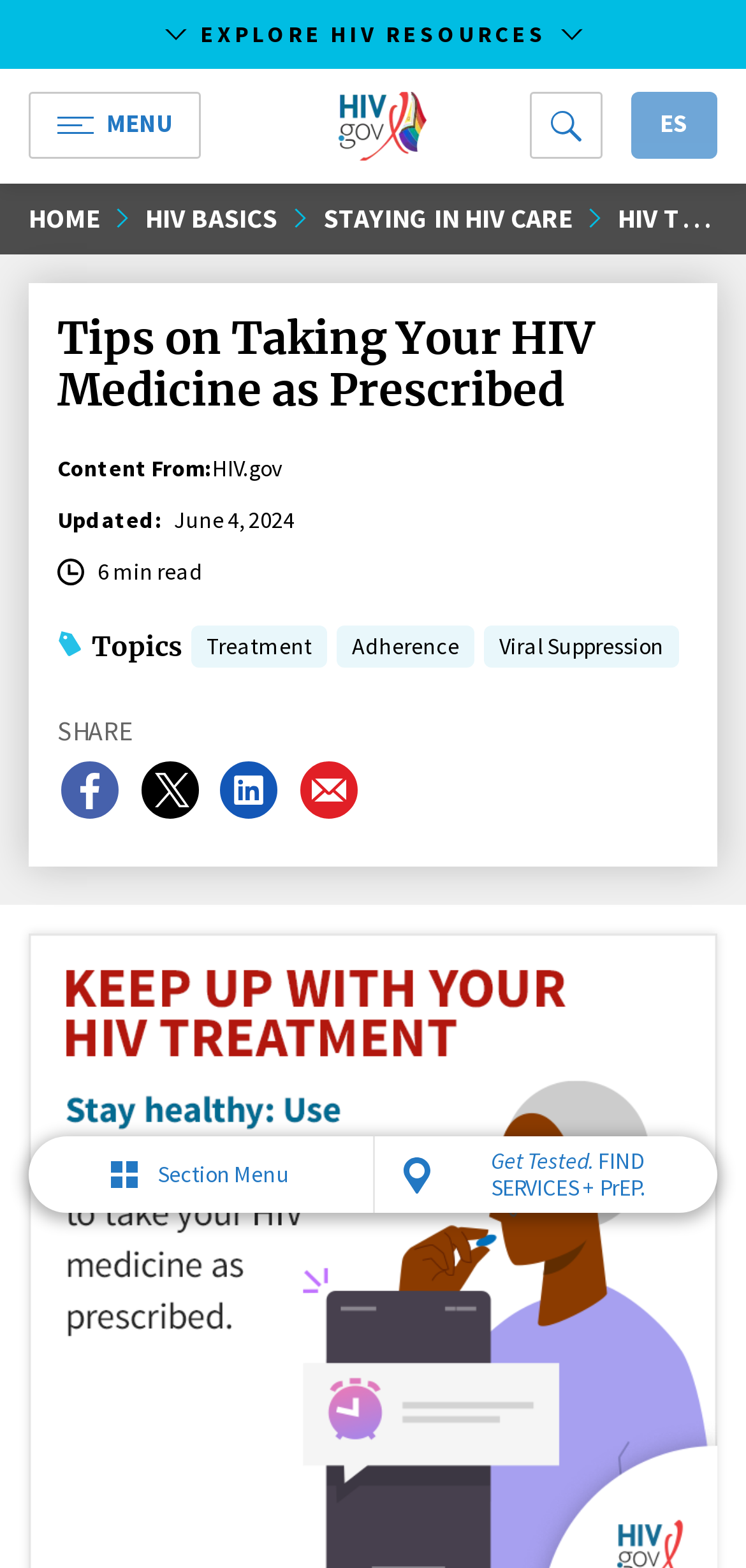Determine the bounding box for the HTML element described here: "Staying In HIV Care". The coordinates should be given as [left, top, right, bottom] with each number being a float between 0 and 1.

[0.433, 0.128, 0.767, 0.15]